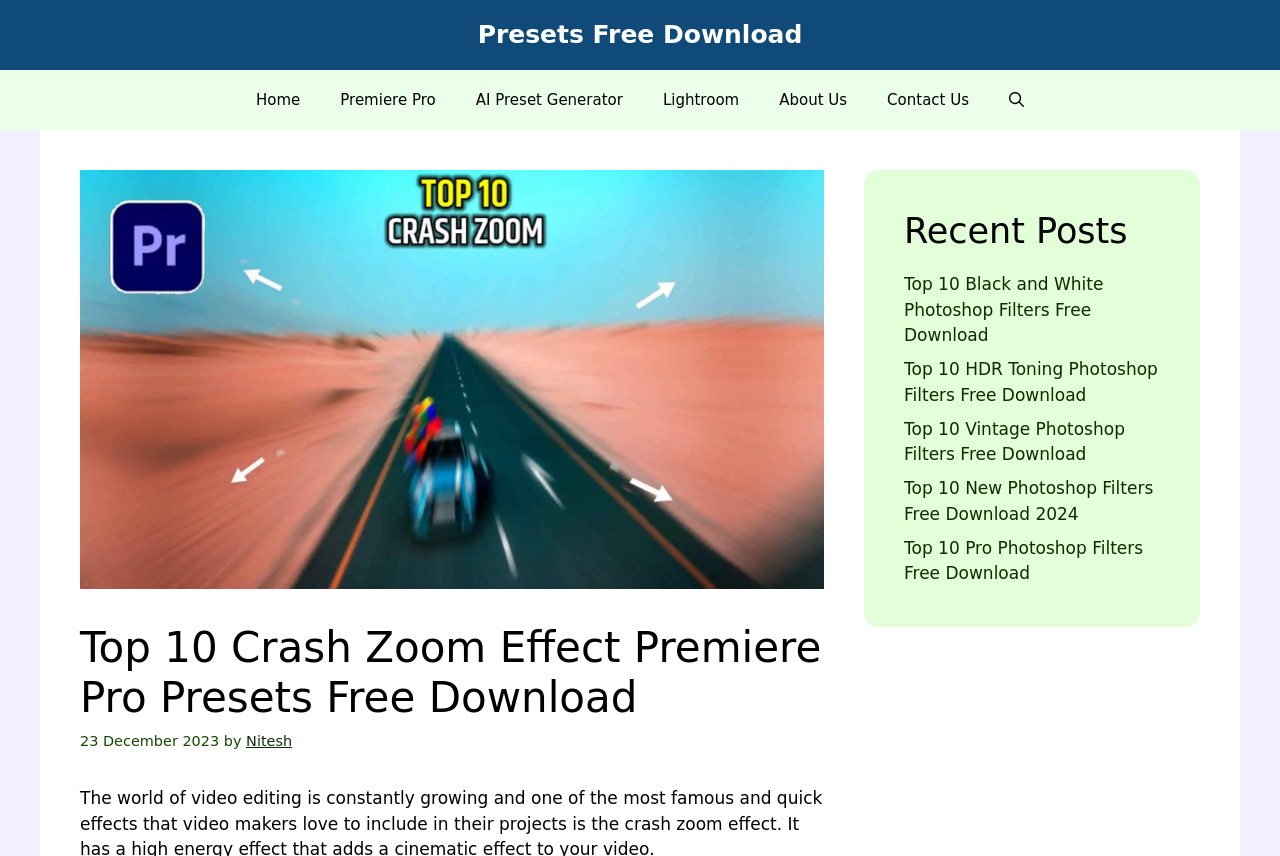What is the date of the content?
Answer the question based on the image using a single word or a brief phrase.

23 December 2023